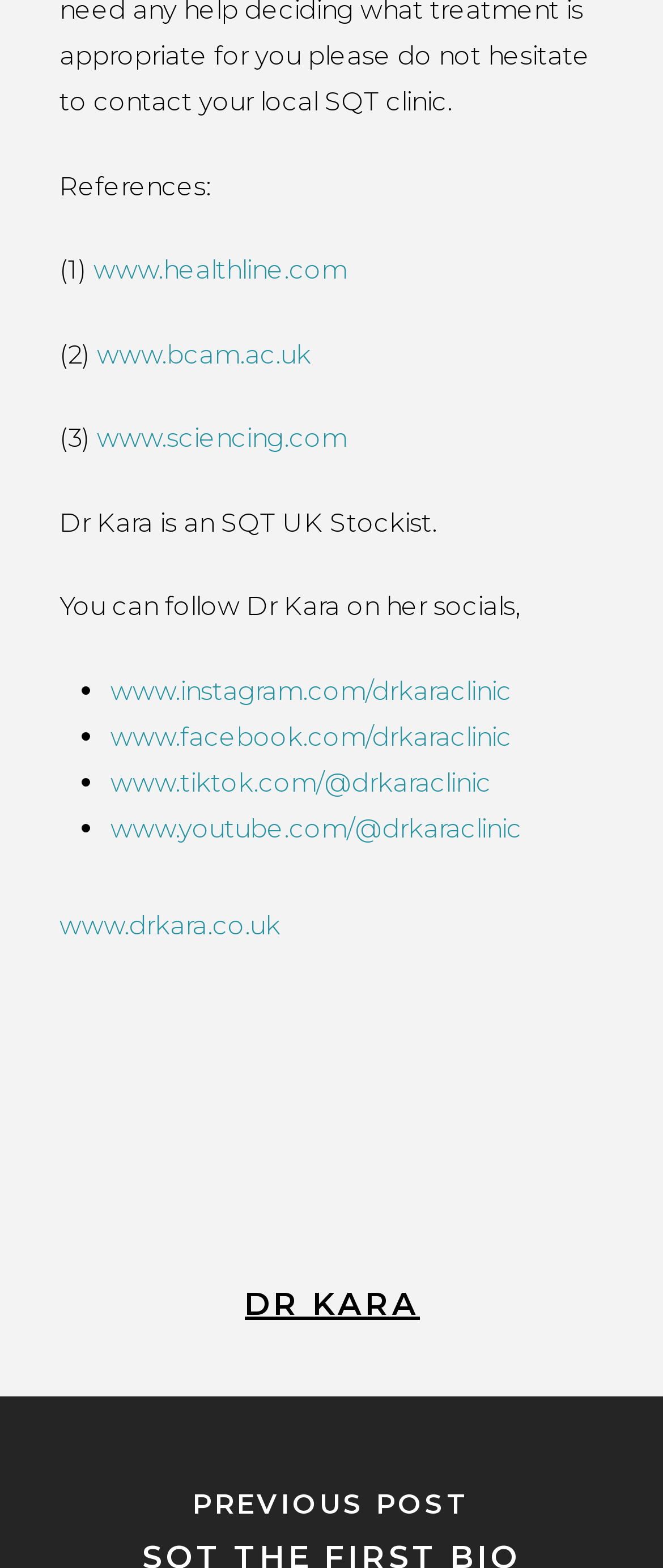Pinpoint the bounding box coordinates of the element you need to click to execute the following instruction: "go to Dr Kara's homepage". The bounding box should be represented by four float numbers between 0 and 1, in the format [left, top, right, bottom].

[0.09, 0.579, 0.423, 0.6]